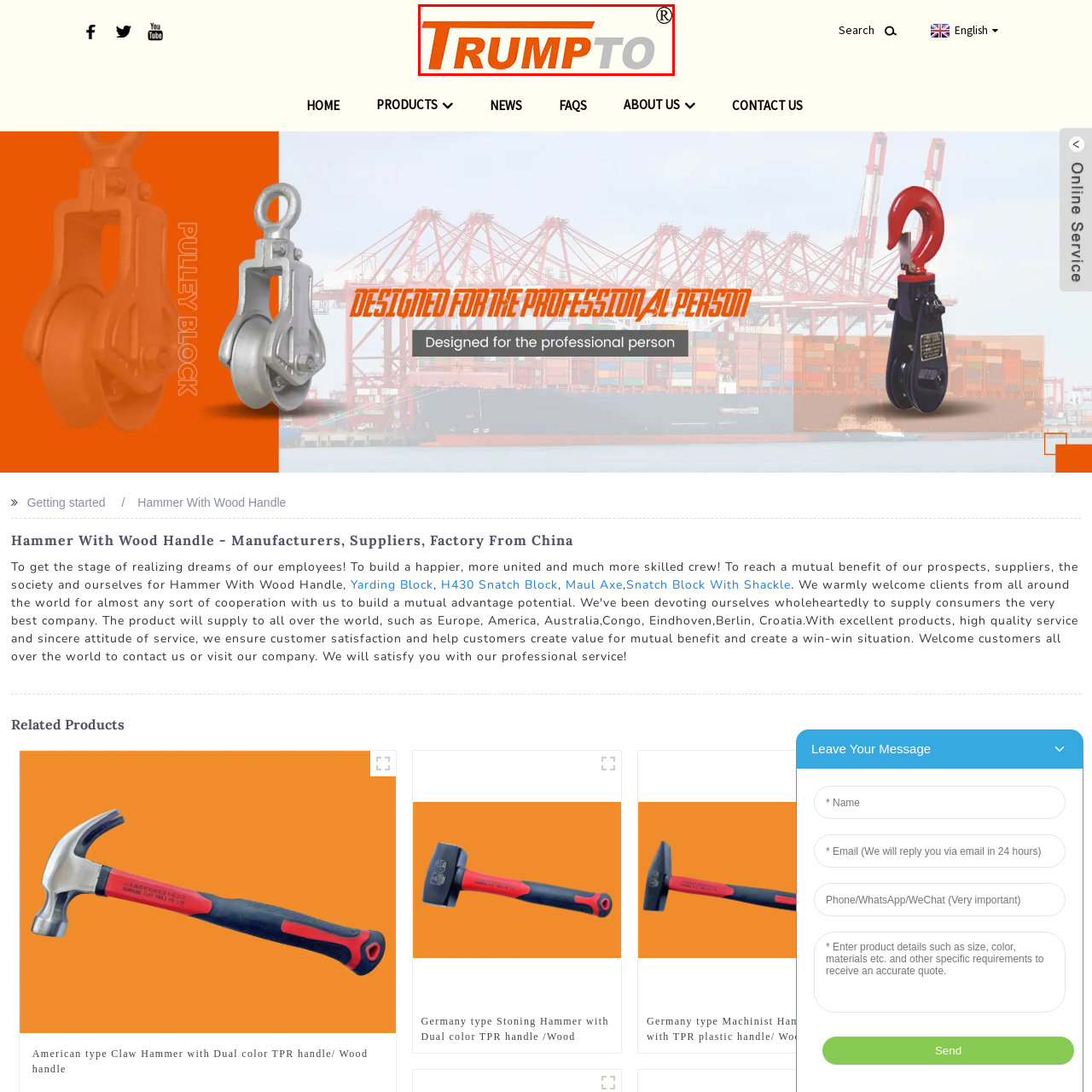Use the image within the highlighted red box to answer the following question with a single word or phrase:
What symbol is displayed at the top right of the logo?

registered trademark symbol